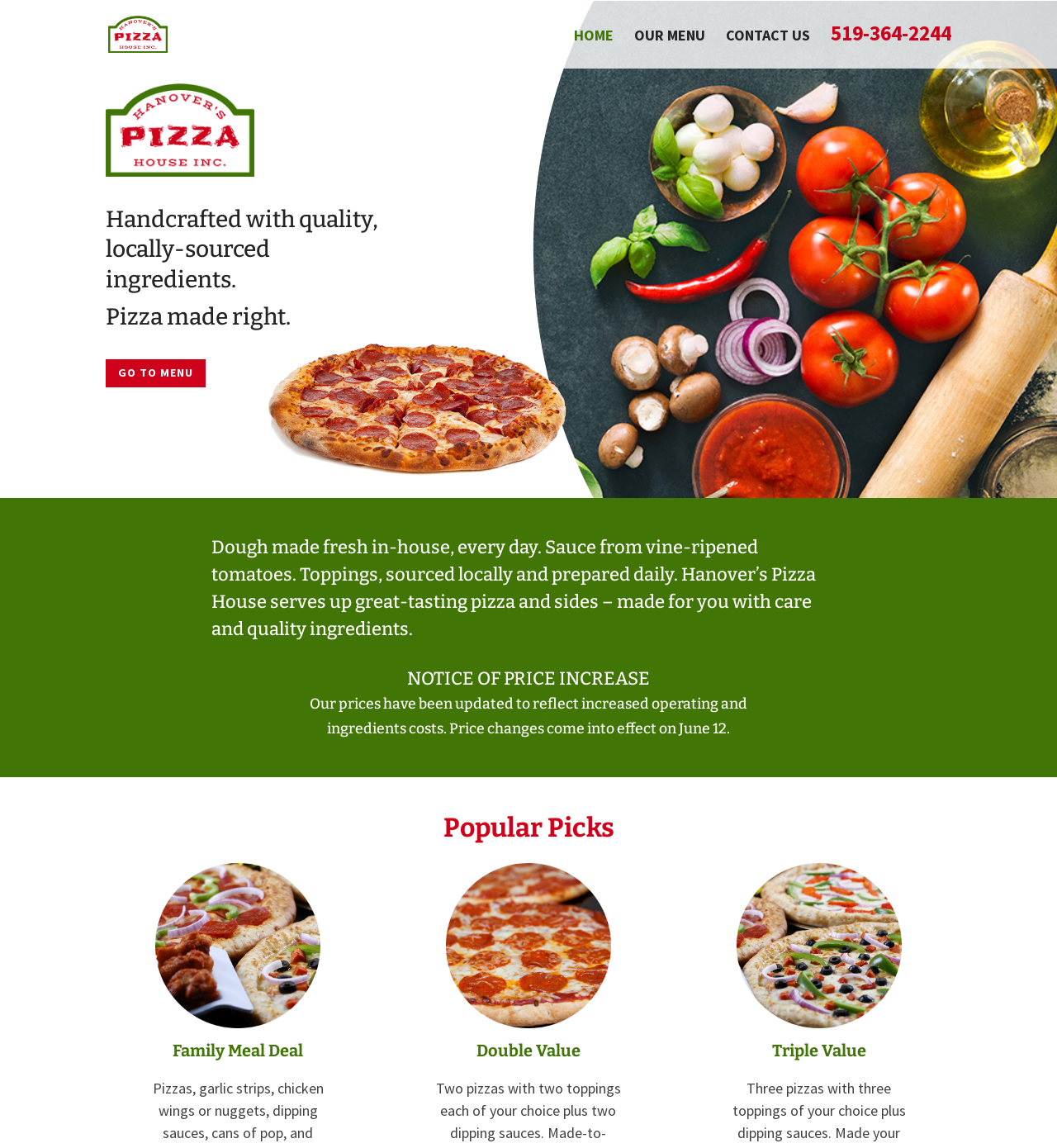What is the main ingredient of the pizza sauce?
Please respond to the question with a detailed and informative answer.

I found this information by reading the text on the webpage, which states 'Sauce from vine-ripened tomatoes'.